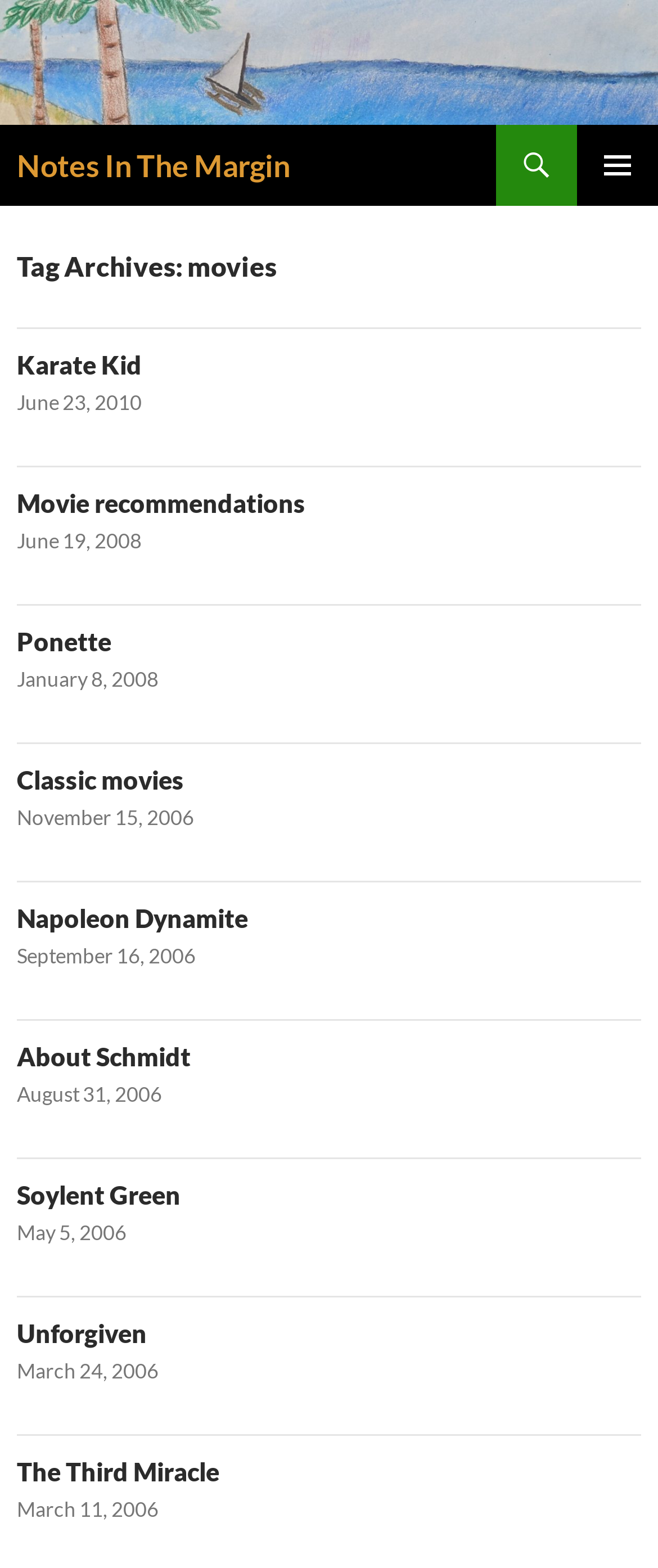What is the title of the first post?
Using the image, give a concise answer in the form of a single word or short phrase.

Karate Kid